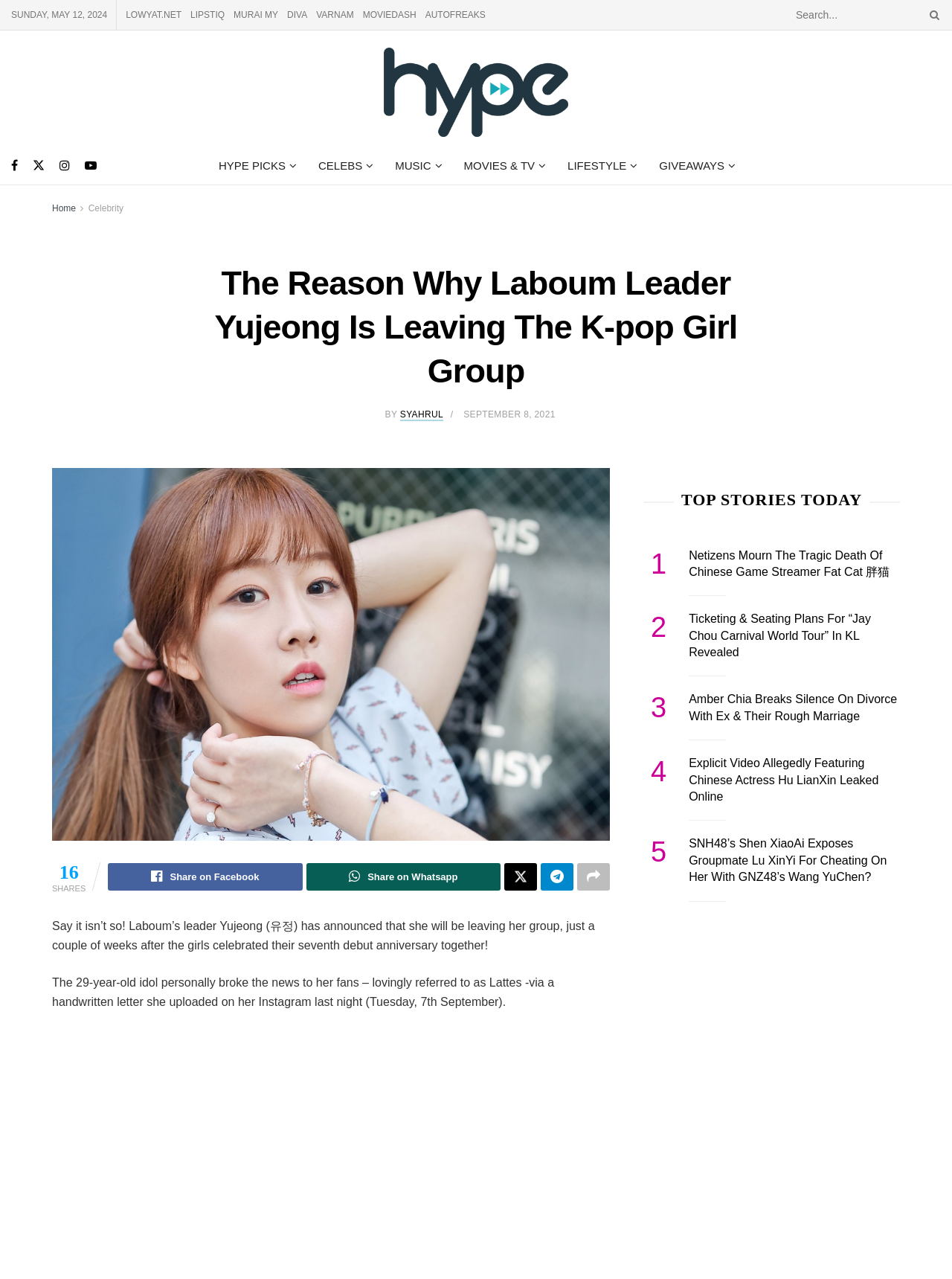Kindly determine the bounding box coordinates for the clickable area to achieve the given instruction: "Read the article about Laboum Leader Yujeong leaving the K-pop girl group".

[0.211, 0.204, 0.789, 0.307]